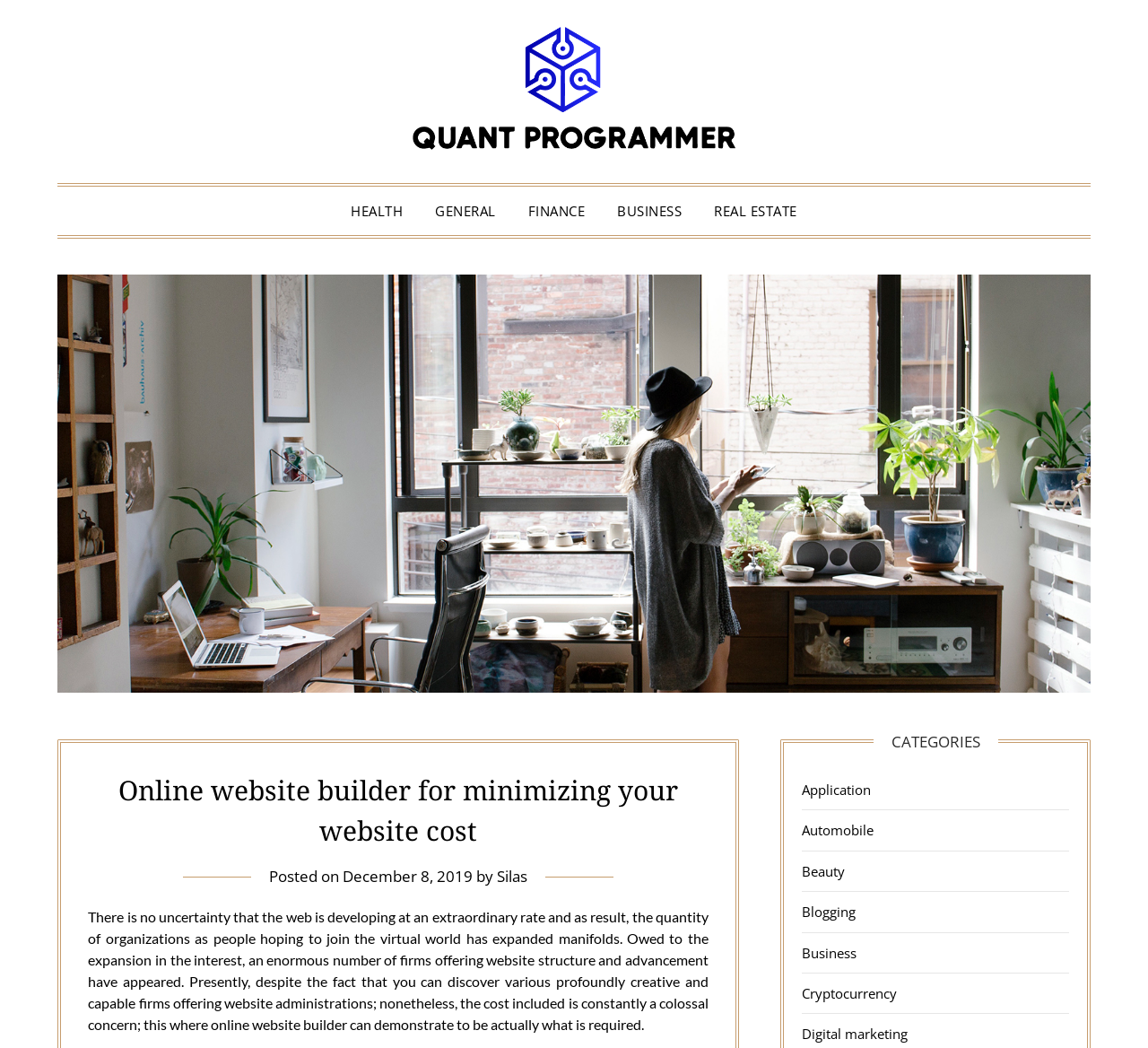Identify and provide the text content of the webpage's primary headline.

Online website builder for minimizing your website cost